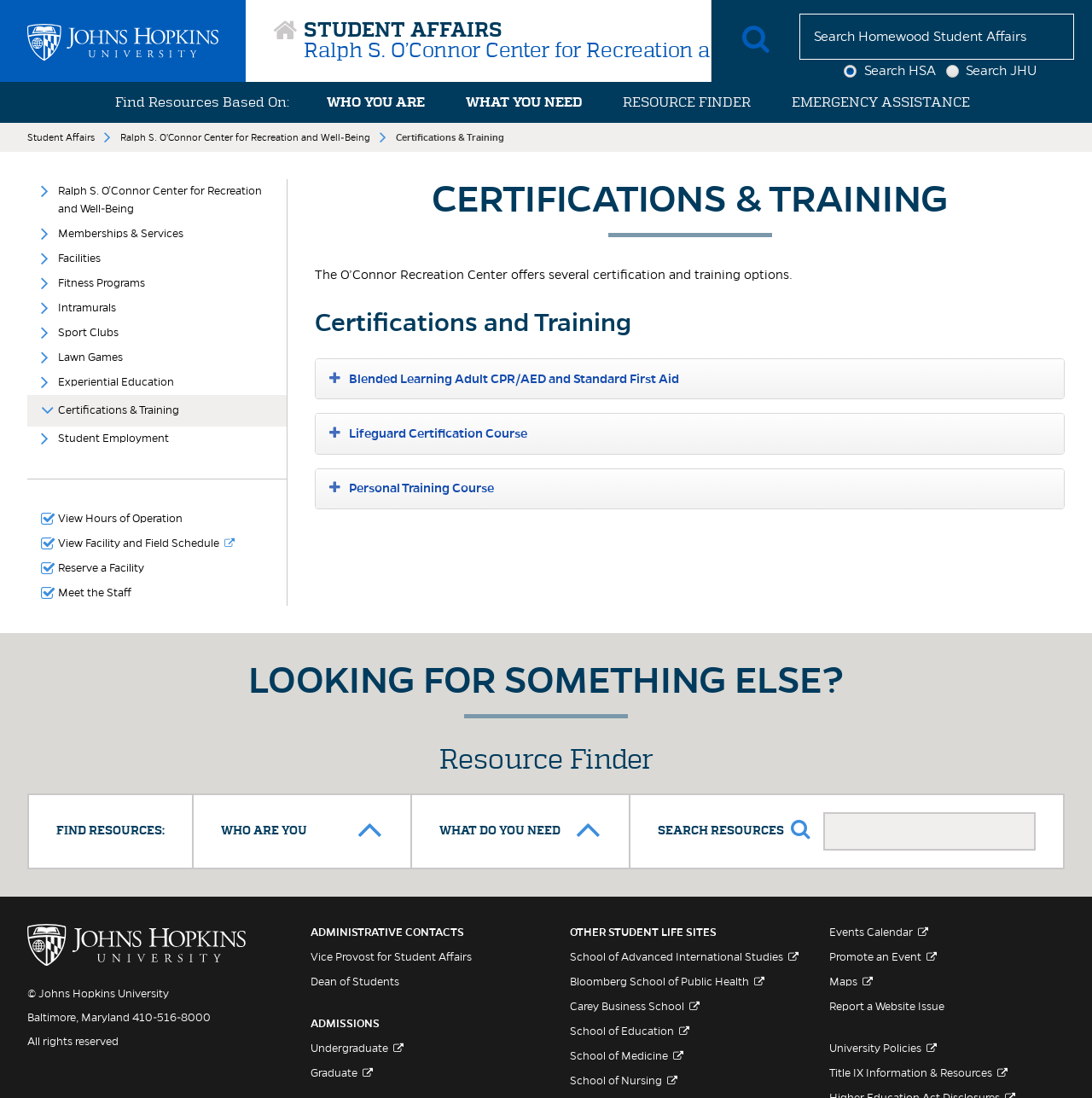Determine the bounding box coordinates of the UI element that matches the following description: "alt="News Center" title="News Center"". The coordinates should be four float numbers between 0 and 1 in the format [left, top, right, bottom].

None